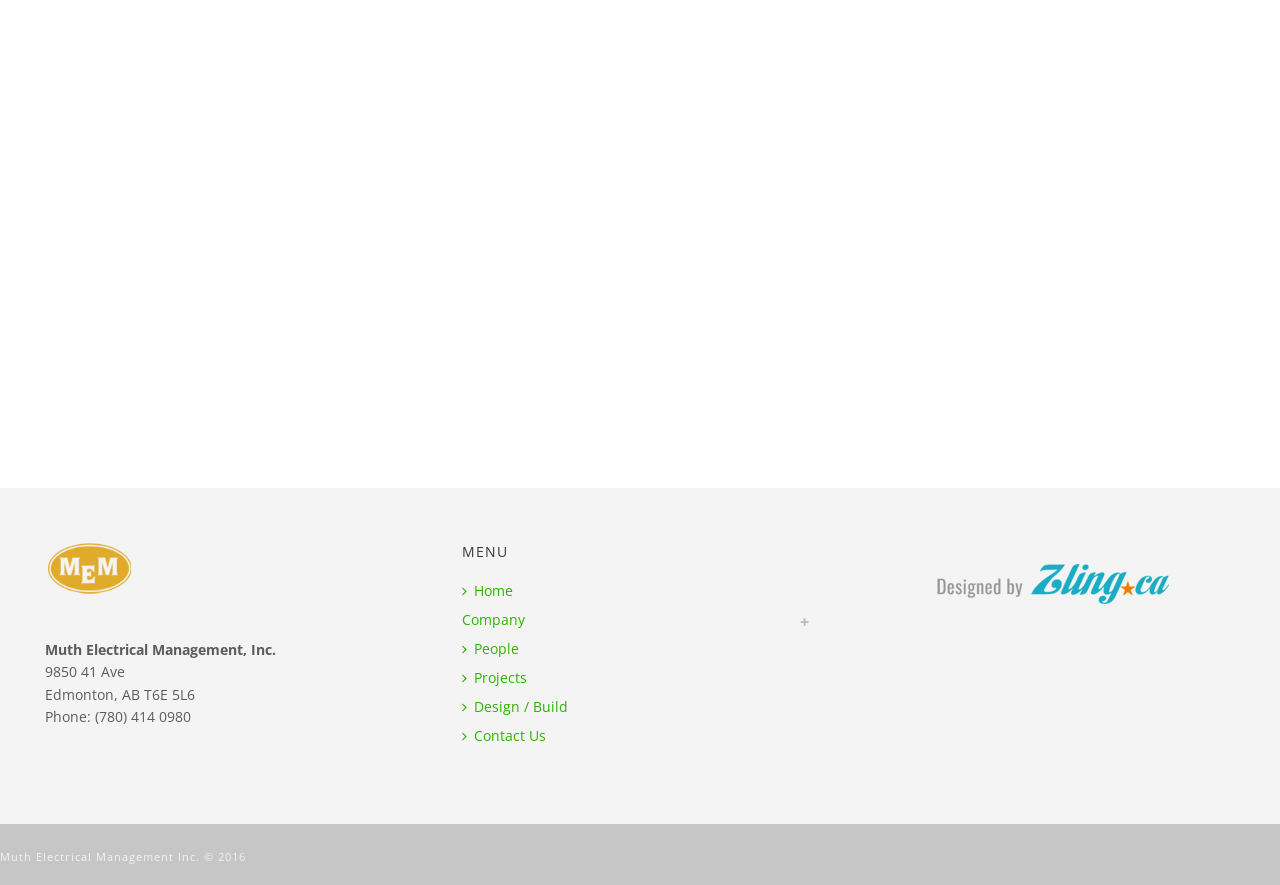Determine the bounding box coordinates (top-left x, top-left y, bottom-right x, bottom-right y) of the UI element described in the following text: Company

[0.361, 0.684, 0.639, 0.717]